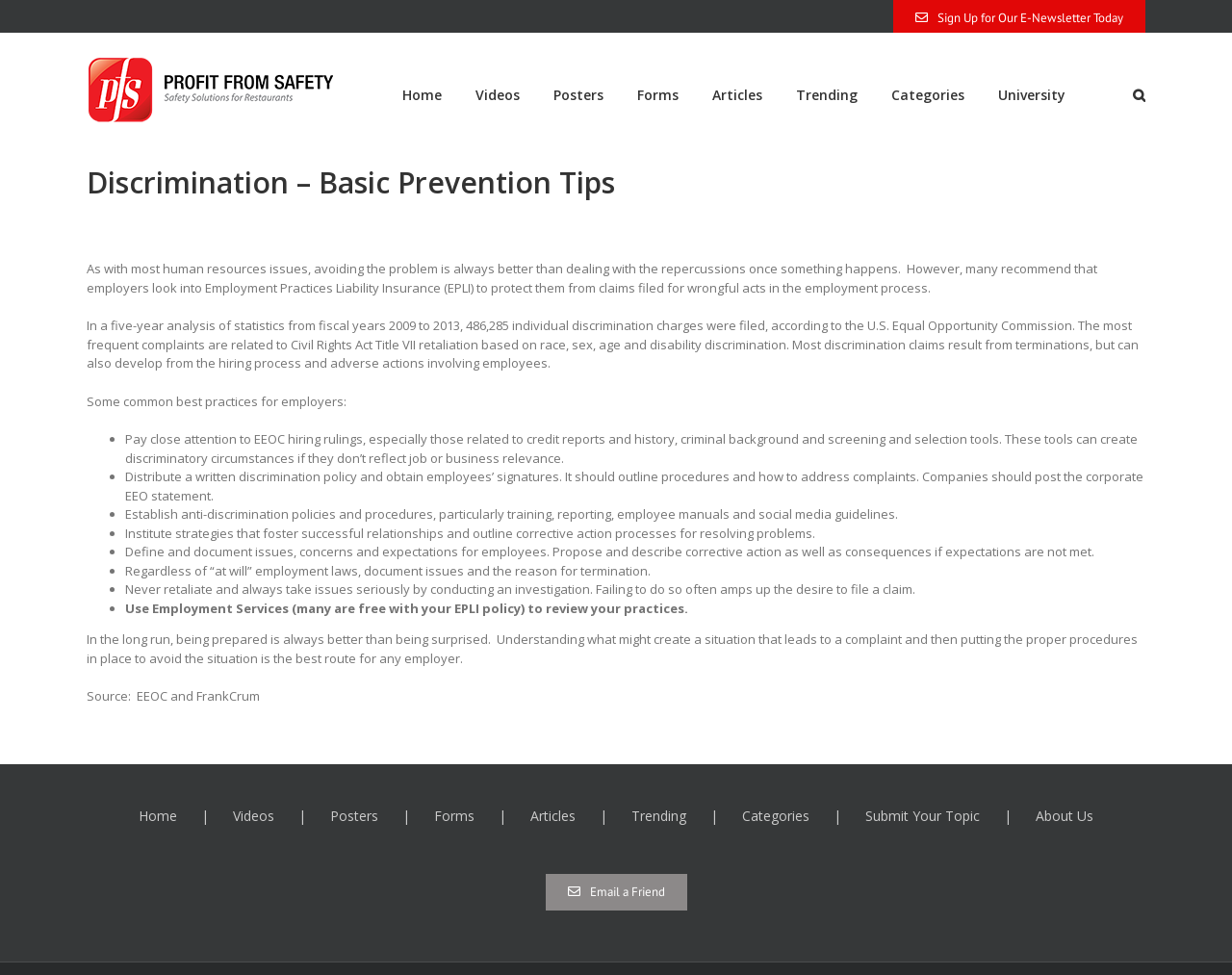Determine the bounding box coordinates of the clickable region to execute the instruction: "Search for something". The coordinates should be four float numbers between 0 and 1, denoted as [left, top, right, bottom].

None